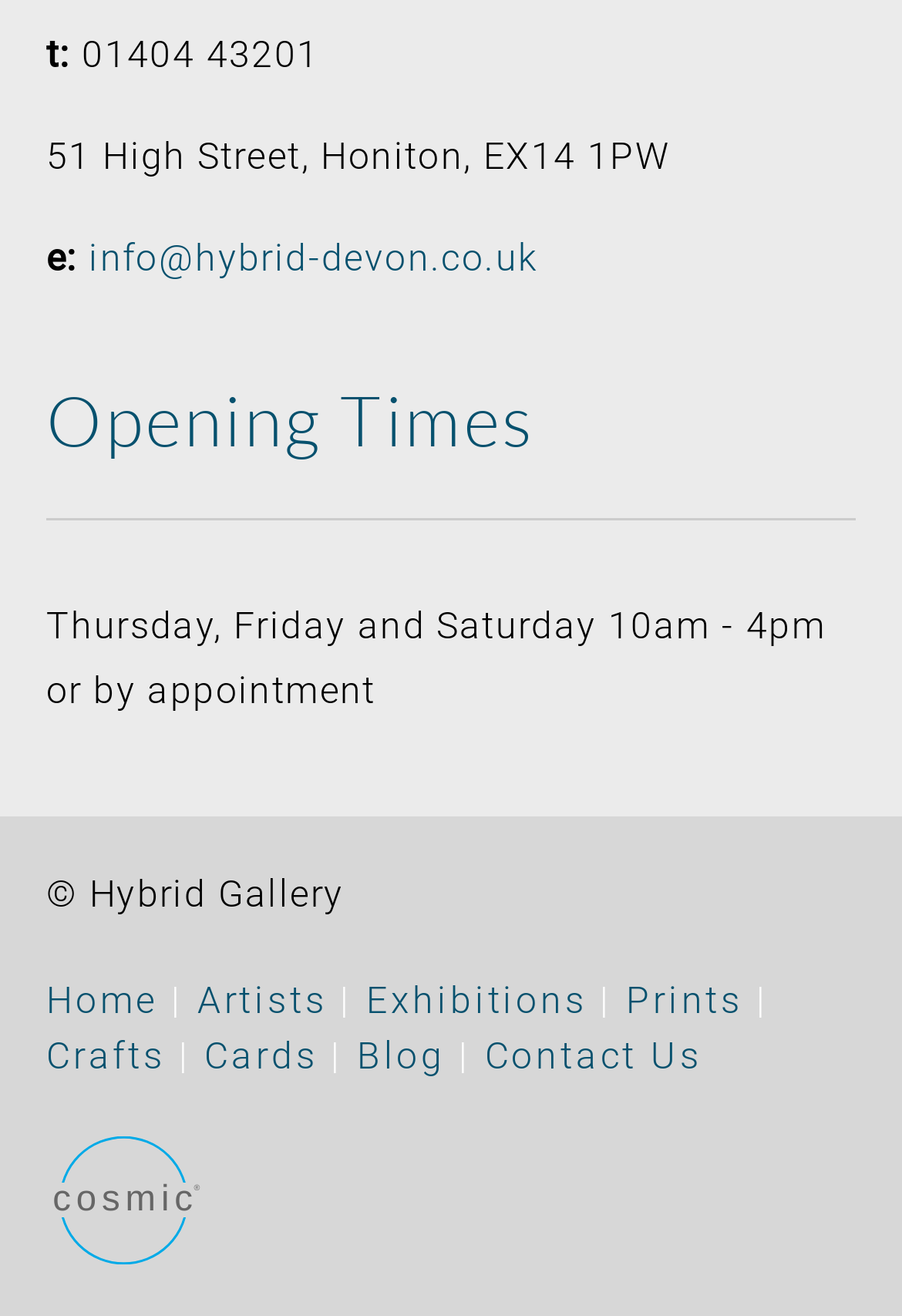Please identify the bounding box coordinates of the element on the webpage that should be clicked to follow this instruction: "Click the 'info@hybrid-devon.co.uk' email link". The bounding box coordinates should be given as four float numbers between 0 and 1, formatted as [left, top, right, bottom].

[0.098, 0.179, 0.597, 0.212]